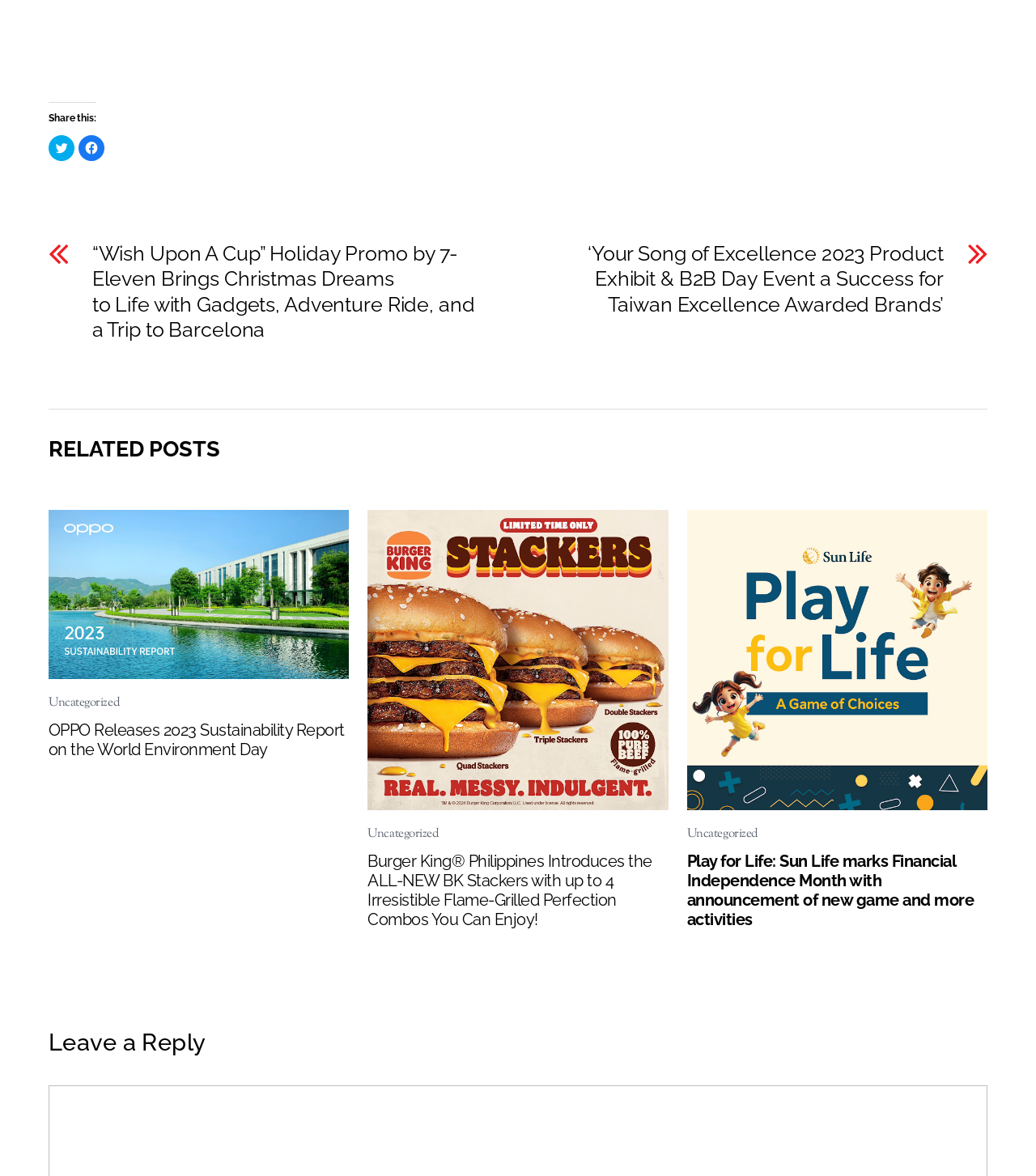Provide a one-word or short-phrase answer to the question:
What is the purpose of the 'Leave a Reply' section?

To comment on the article